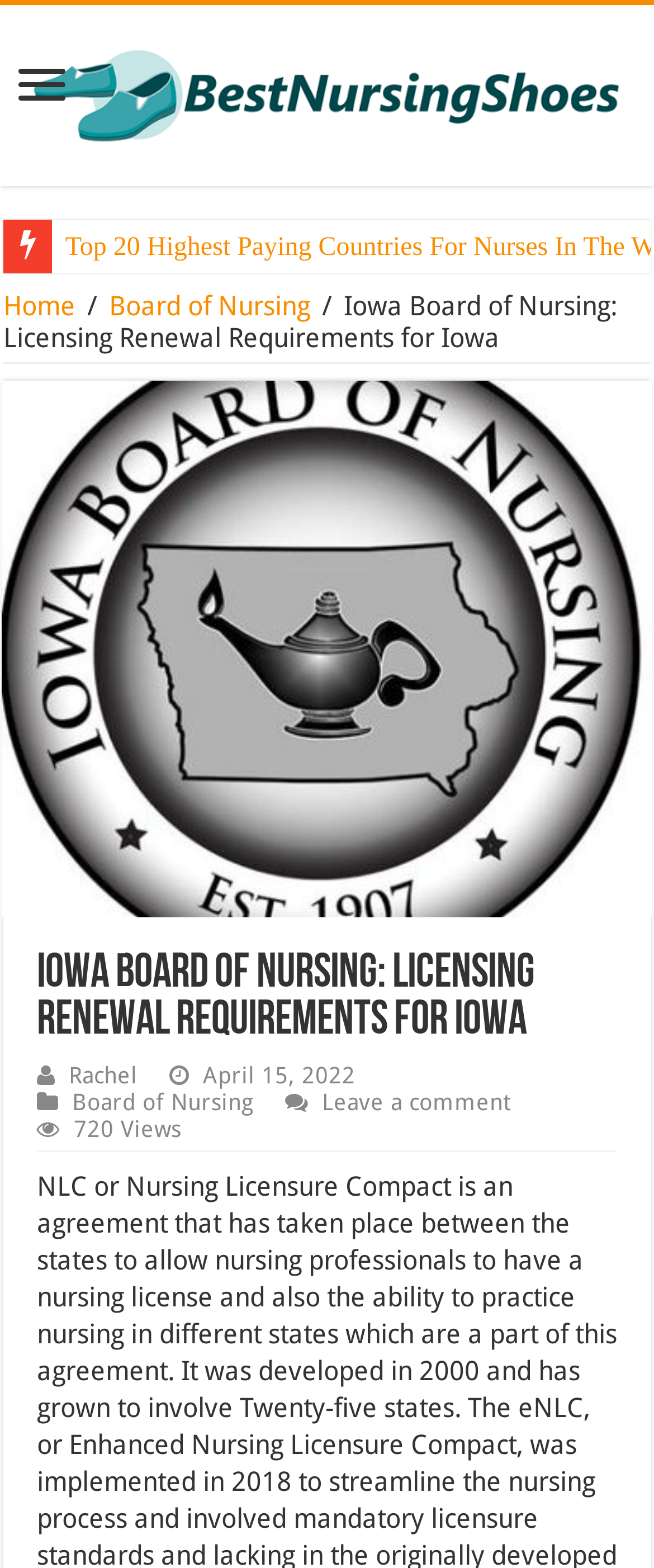Give a short answer using one word or phrase for the question:
What is the name of the state mentioned?

Iowa